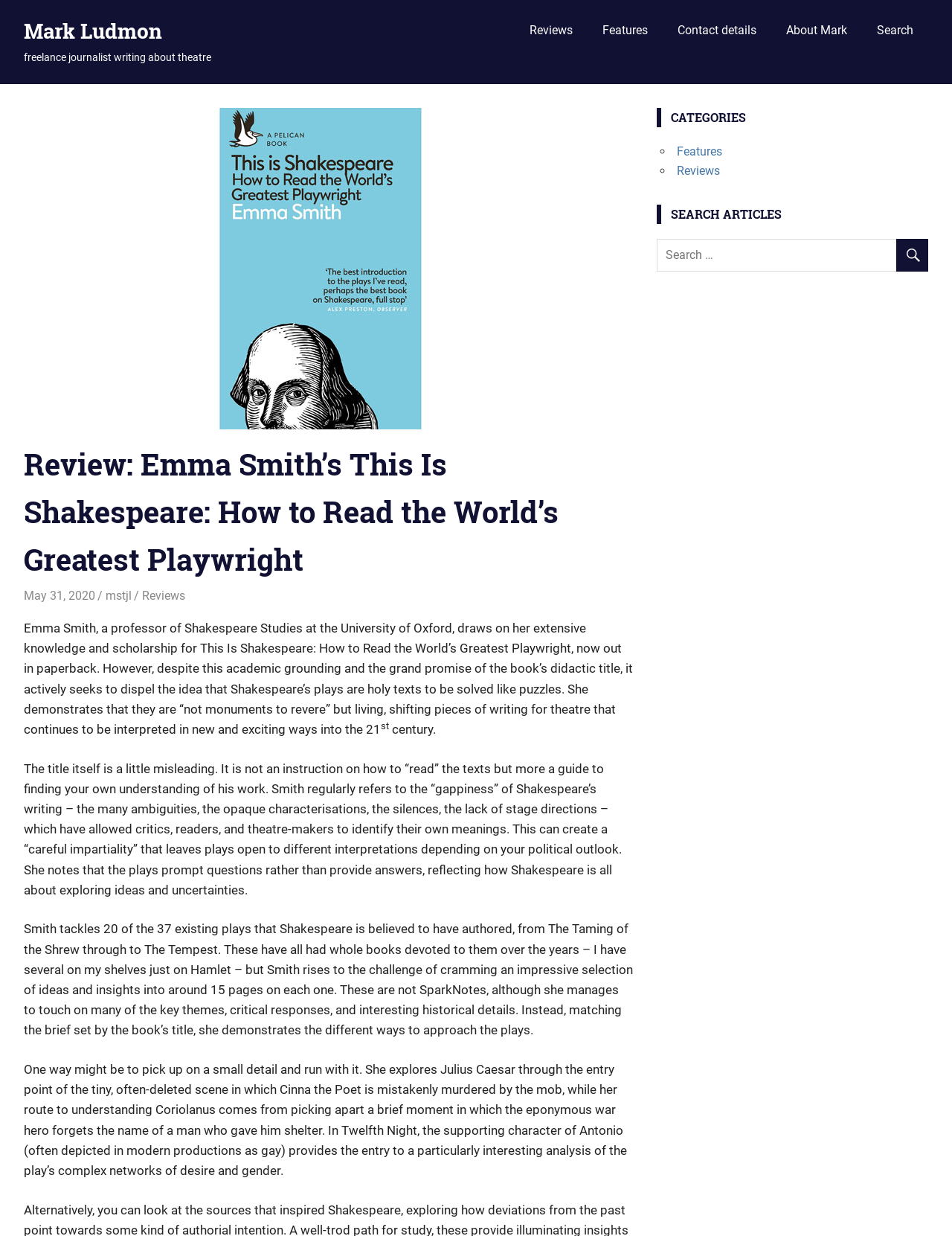Explain the webpage in detail.

This webpage is a review of Emma Smith's book "This Is Shakespeare: How to Read the World's Greatest Playwright" written by Mark Ludmon, a freelance journalist. At the top of the page, there is a link to the author's name, followed by a brief description of his profession. 

To the right of the author's information, there are five links: "Reviews", "Features", "Contact details", "About Mark", and "Search". 

Below the author's information, there is an image related to the book being reviewed, taking up about half of the page's width. Next to the image, there is a heading with the title of the review, followed by a link to the date of publication, May 31, 2020. 

The main content of the review is divided into several paragraphs, discussing the book's approach to understanding Shakespeare's plays. The text explains how the book dispels the idea that Shakespeare's plays are holy texts to be solved like puzzles, and instead, demonstrates that they are living, shifting pieces of writing for theatre that continue to be interpreted in new and exciting ways. 

The review also mentions that the book tackles 20 of the 37 existing plays that Shakespeare is believed to have authored, and that the author rises to the challenge of cramming an impressive selection of ideas and insights into around 15 pages on each one. 

On the right side of the page, there is a complementary section with a heading "CATEGORIES" and a list of links, including "Features" and "Reviews". Below this section, there is a "SEARCH ARTICLES" heading, followed by a search box and a search button.